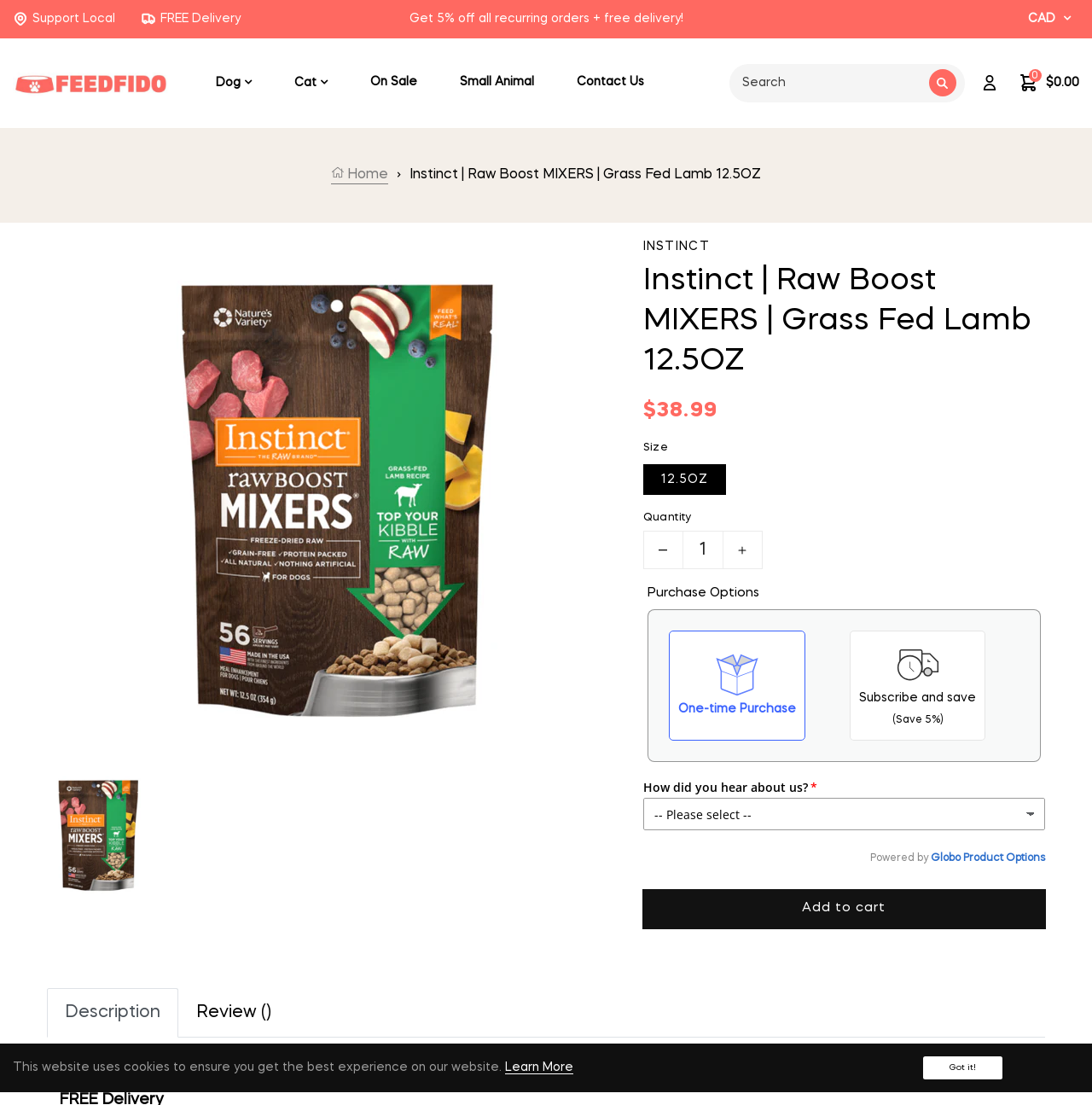Identify the bounding box coordinates for the UI element described by the following text: "Small Animal". Provide the coordinates as four float numbers between 0 and 1, in the format [left, top, right, bottom].

[0.402, 0.035, 0.509, 0.115]